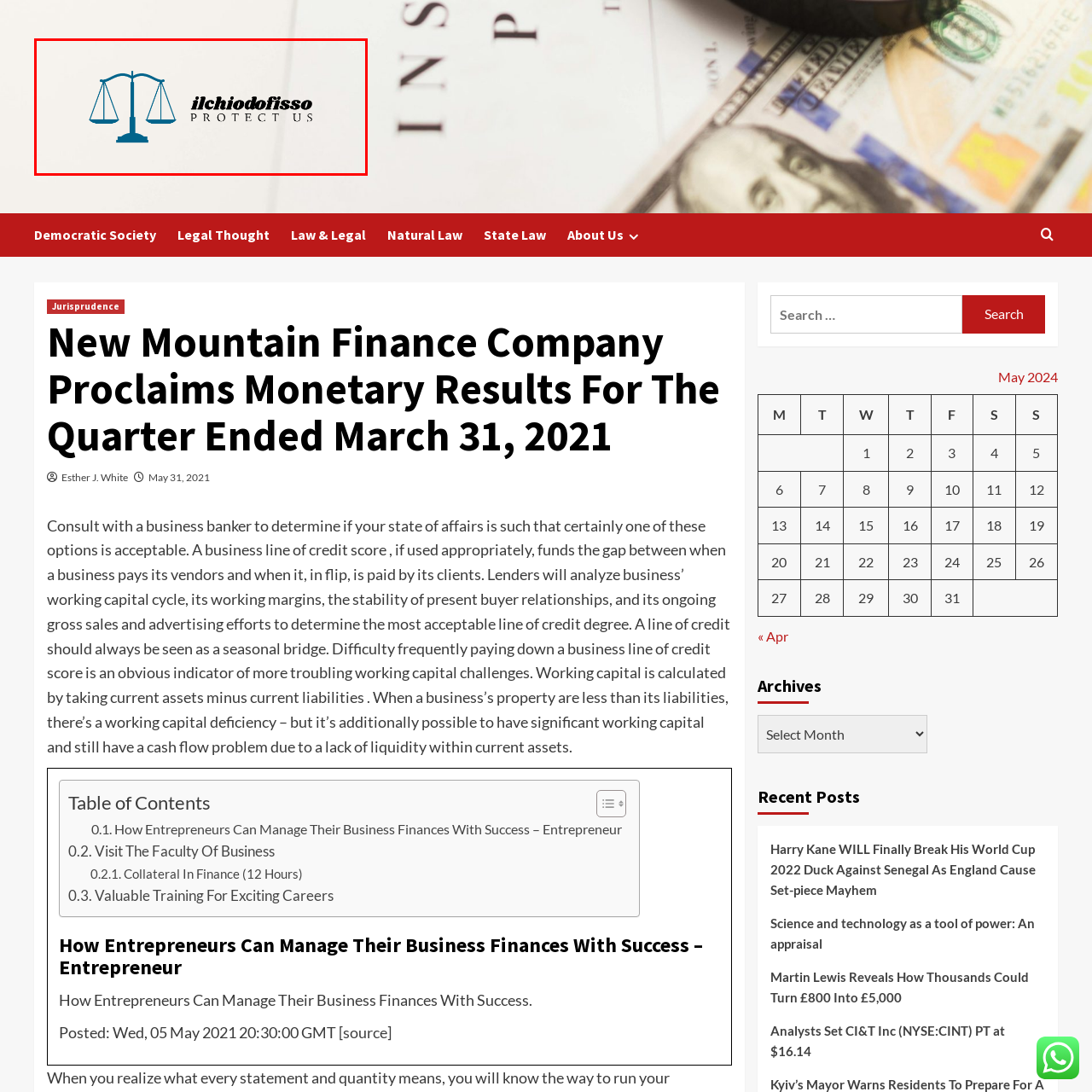What is the color of the background?
Focus on the image highlighted by the red bounding box and give a comprehensive answer using the details from the image.

The caption states that the scale is set against a light background, which enhances its visibility. This suggests that the background is a light color, although the exact shade is not specified.